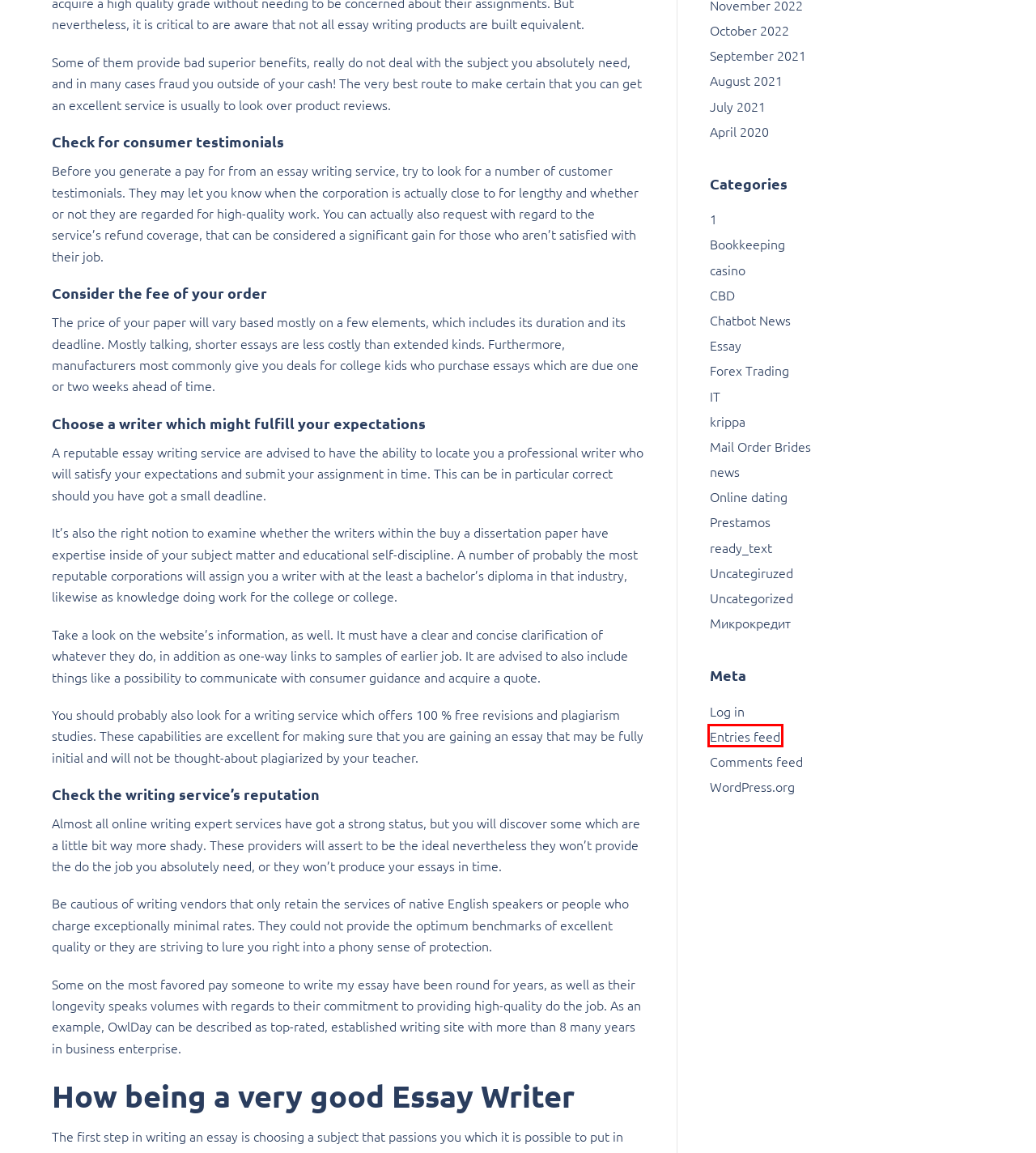You have been given a screenshot of a webpage, where a red bounding box surrounds a UI element. Identify the best matching webpage description for the page that loads after the element in the bounding box is clicked. Options include:
A. Comments for Rainbow Teacher Local
B. CBD – Rainbow Teacher Local
C. Chatbot News – Rainbow Teacher Local
D. Rainbow Teacher Local
E. Микрокредит – Rainbow Teacher Local
F. Blog Tool, Publishing Platform, and CMS | WordPress.org English (Canada)
G. October 2022 – Rainbow Teacher Local
H. Log In ‹ Rainbow Teacher Local — WordPress

D